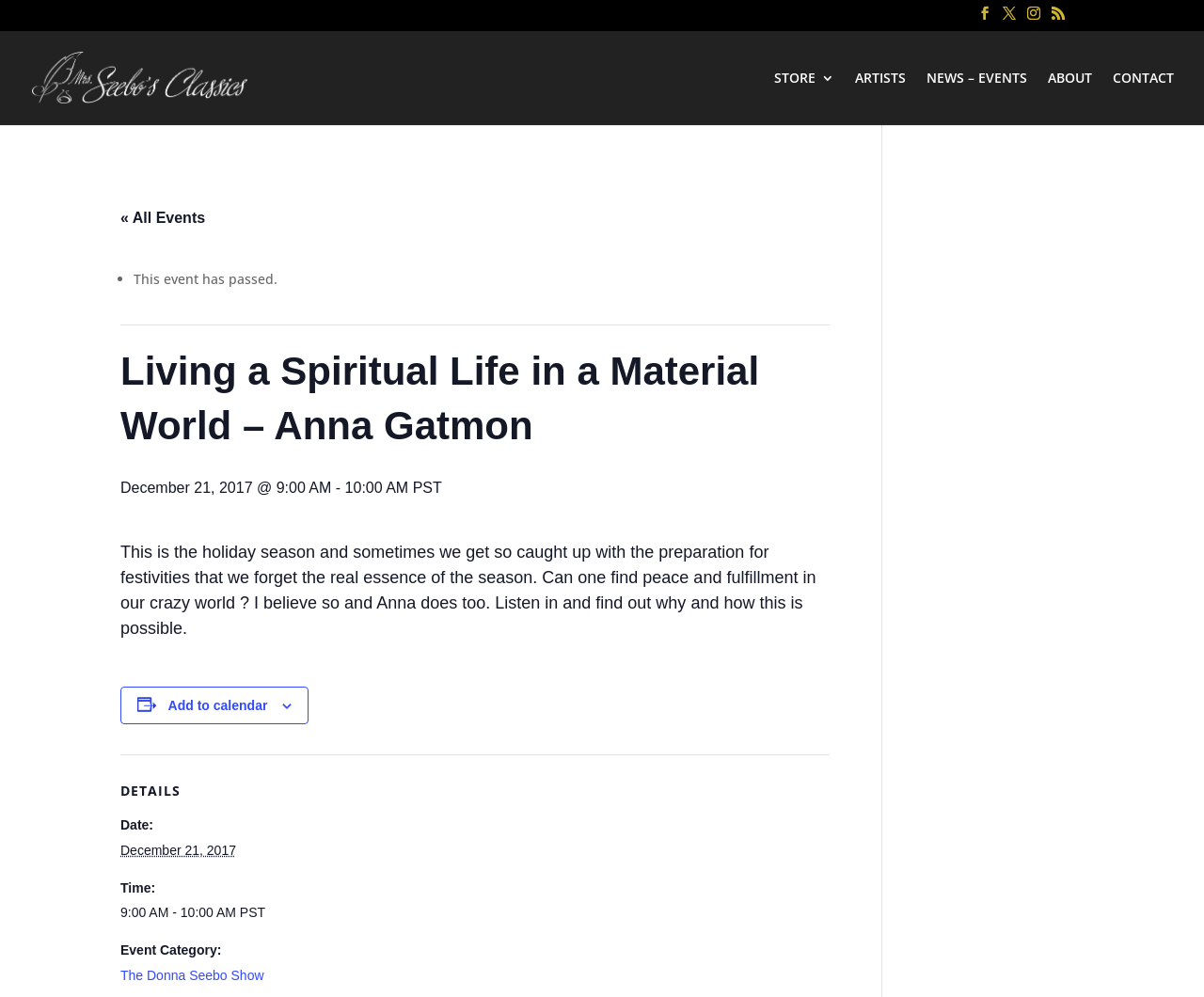Based on the element description The Donna Seebo Show, identify the bounding box coordinates for the UI element. The coordinates should be in the format (top-left x, top-left y, bottom-right x, bottom-right y) and within the 0 to 1 range.

[0.1, 0.971, 0.219, 0.986]